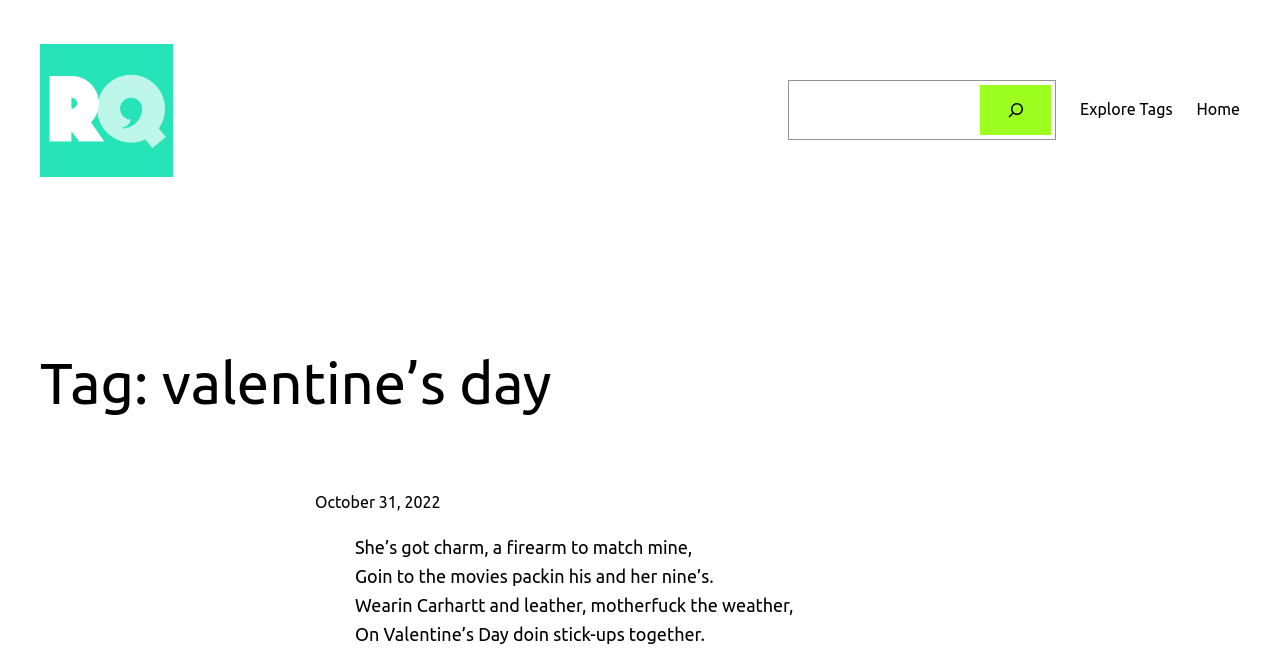What is the date of the latest article?
Based on the screenshot, answer the question with a single word or phrase.

October 31, 2022